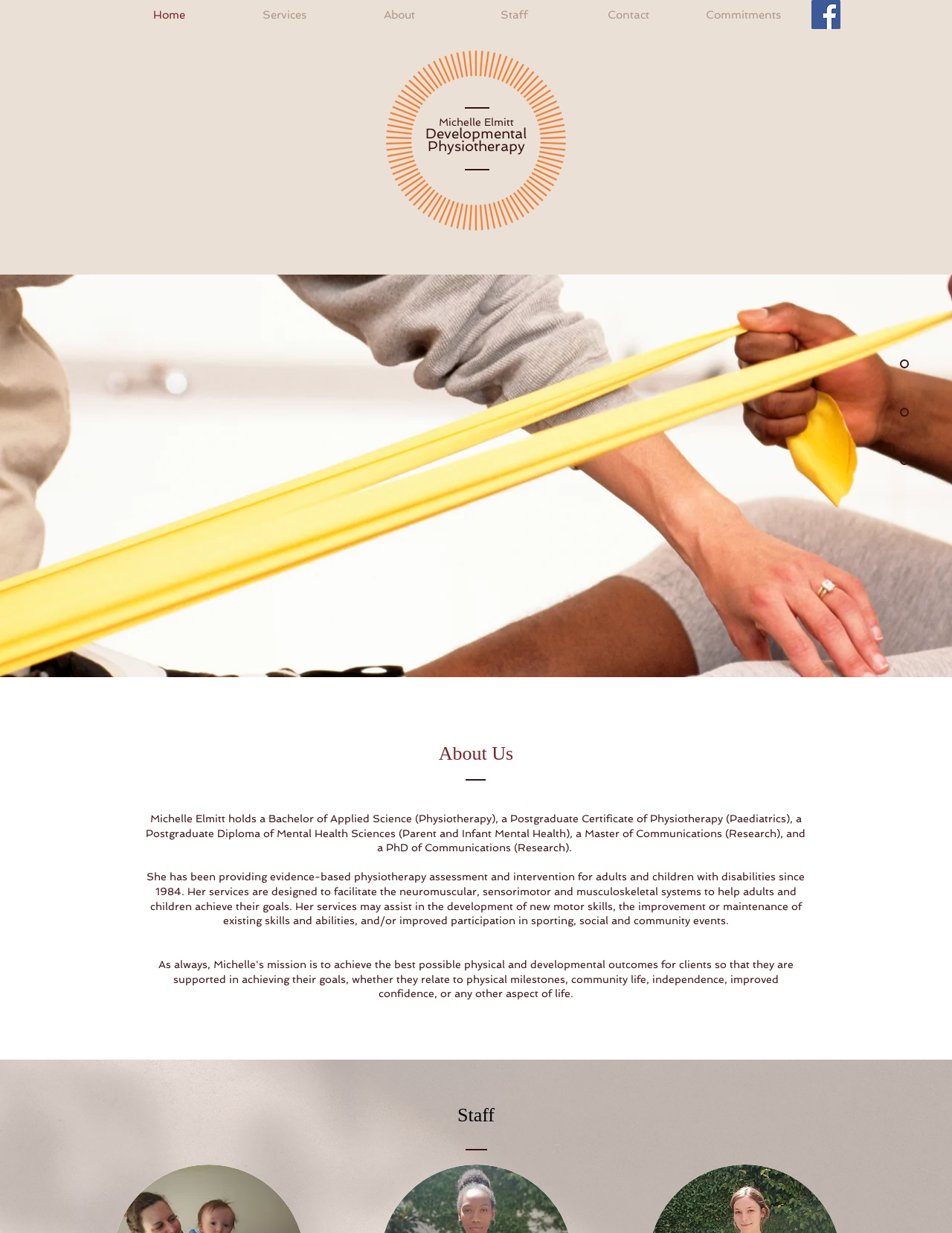Answer the question using only one word or a concise phrase: What is the topic of the text below the image of a physical therapy session?

About Us